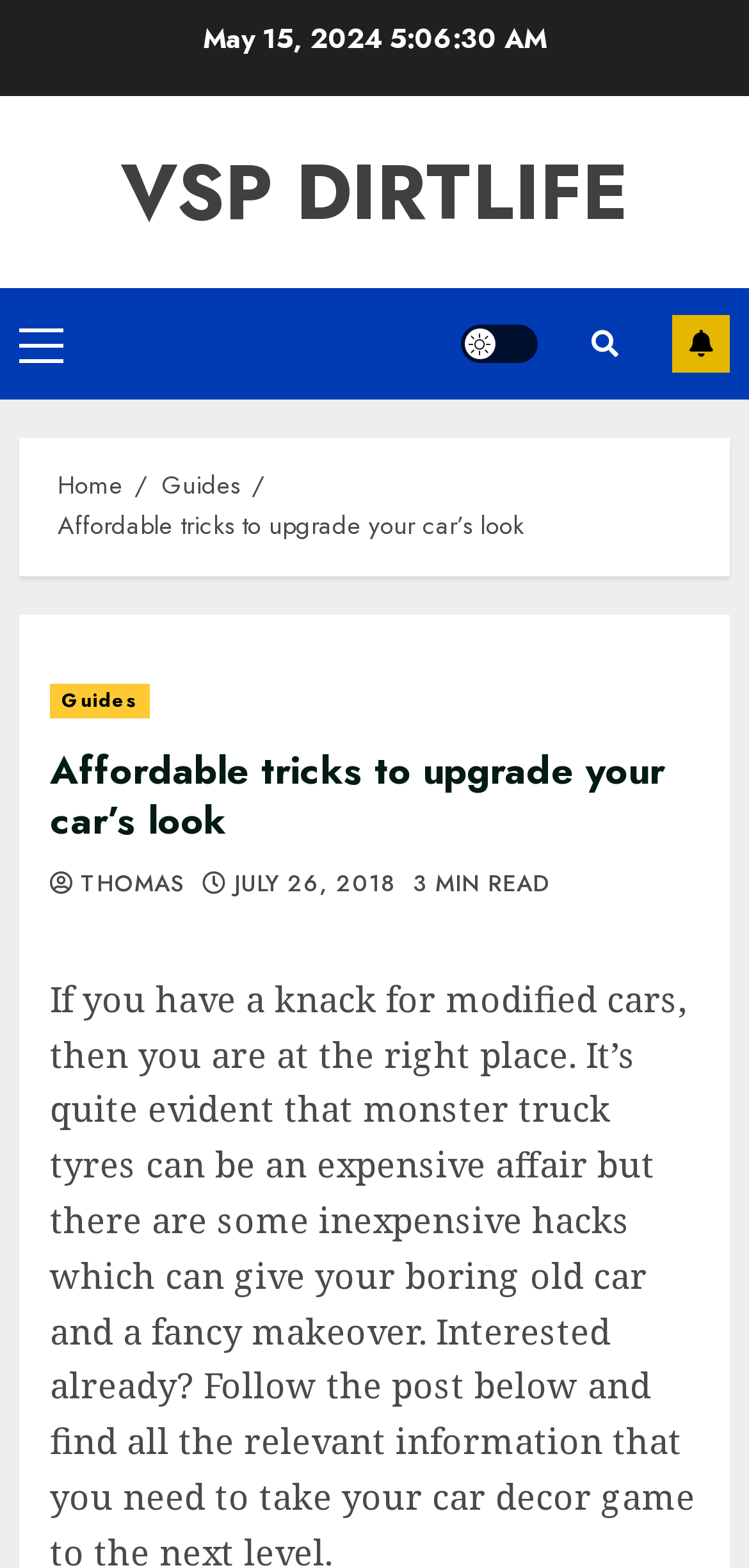Identify the bounding box coordinates of the clickable region necessary to fulfill the following instruction: "read disclaimer". The bounding box coordinates should be four float numbers between 0 and 1, i.e., [left, top, right, bottom].

None